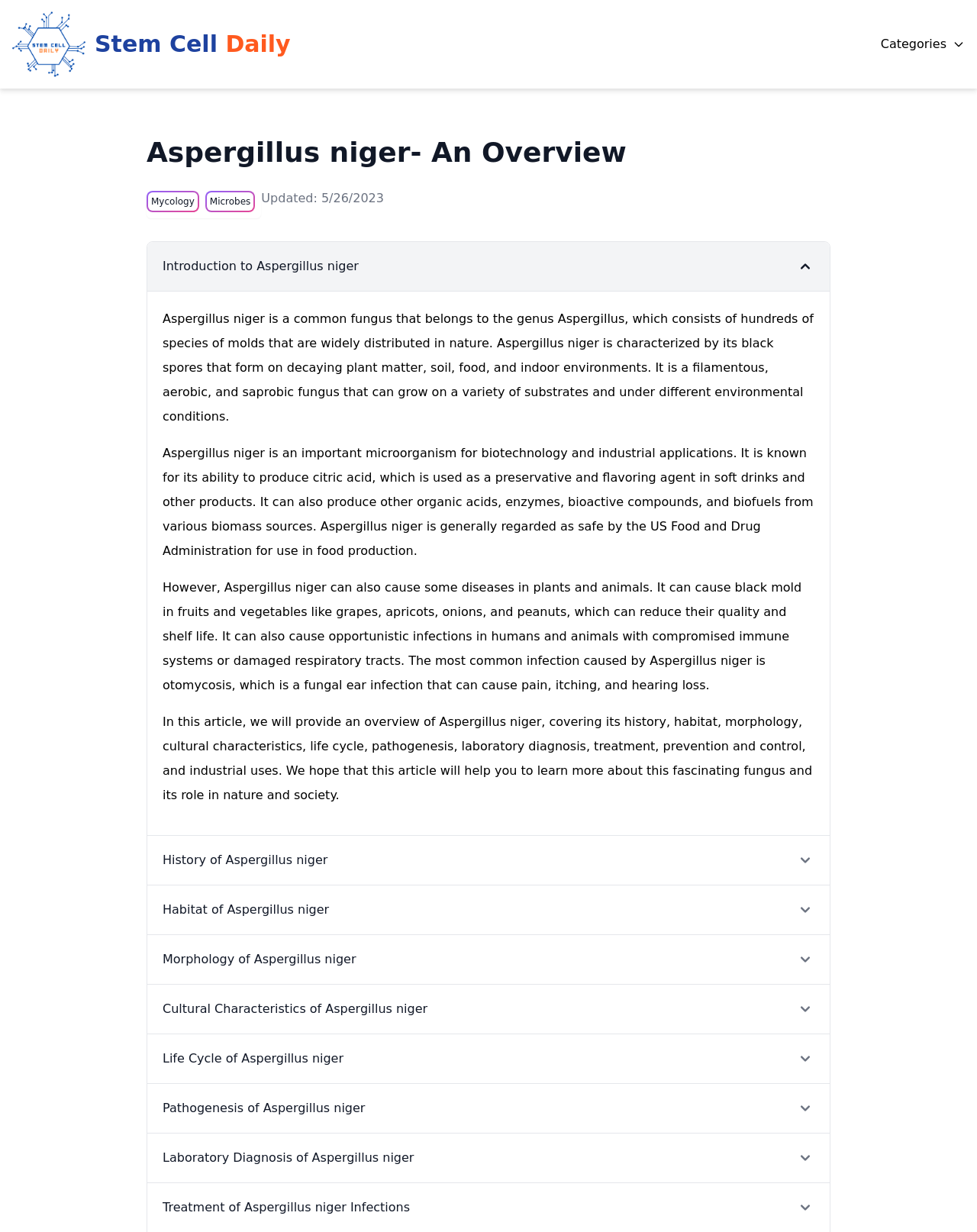Provide a comprehensive caption for the webpage.

This webpage is about "Aspergillus niger- An Overview". At the top left corner, there is a logo of StemCellDaily, which is an image with a link to the StemCellDaily website. On the top right corner, there is a button labeled "Categories". 

Below the logo, there is a heading that reads "Aspergillus niger- An Overview". Next to the heading, there are two buttons labeled "Mycology" and "Microbes", which are categorized buttons. 

Underneath, there is a text that reads "Updated: 5/26/2023", indicating the last update date of the article. 

The main content of the webpage is divided into sections, each with a heading and a brief description. The sections are "Introduction to Aspergillus niger", "History of Aspergillus niger", "Habitat of Aspergillus niger", "Morphology of Aspergillus niger", "Cultural Characteristics of Aspergillus niger", "Life Cycle of Aspergillus niger", "Pathogenesis of Aspergillus niger", "Laboratory Diagnosis of Aspergillus niger", and "Treatment of Aspergillus niger Infections". 

The "Introduction to Aspergillus niger" section provides a brief overview of the fungus, its characteristics, and its importance in biotechnology and industrial applications. It also mentions the potential diseases it can cause in plants and animals. 

The rest of the sections are organized in a similar manner, with a heading and a brief description. The webpage appears to be a comprehensive guide to Aspergillus niger, covering its history, habitat, morphology, cultural characteristics, life cycle, pathogenesis, laboratory diagnosis, treatment, and industrial uses.